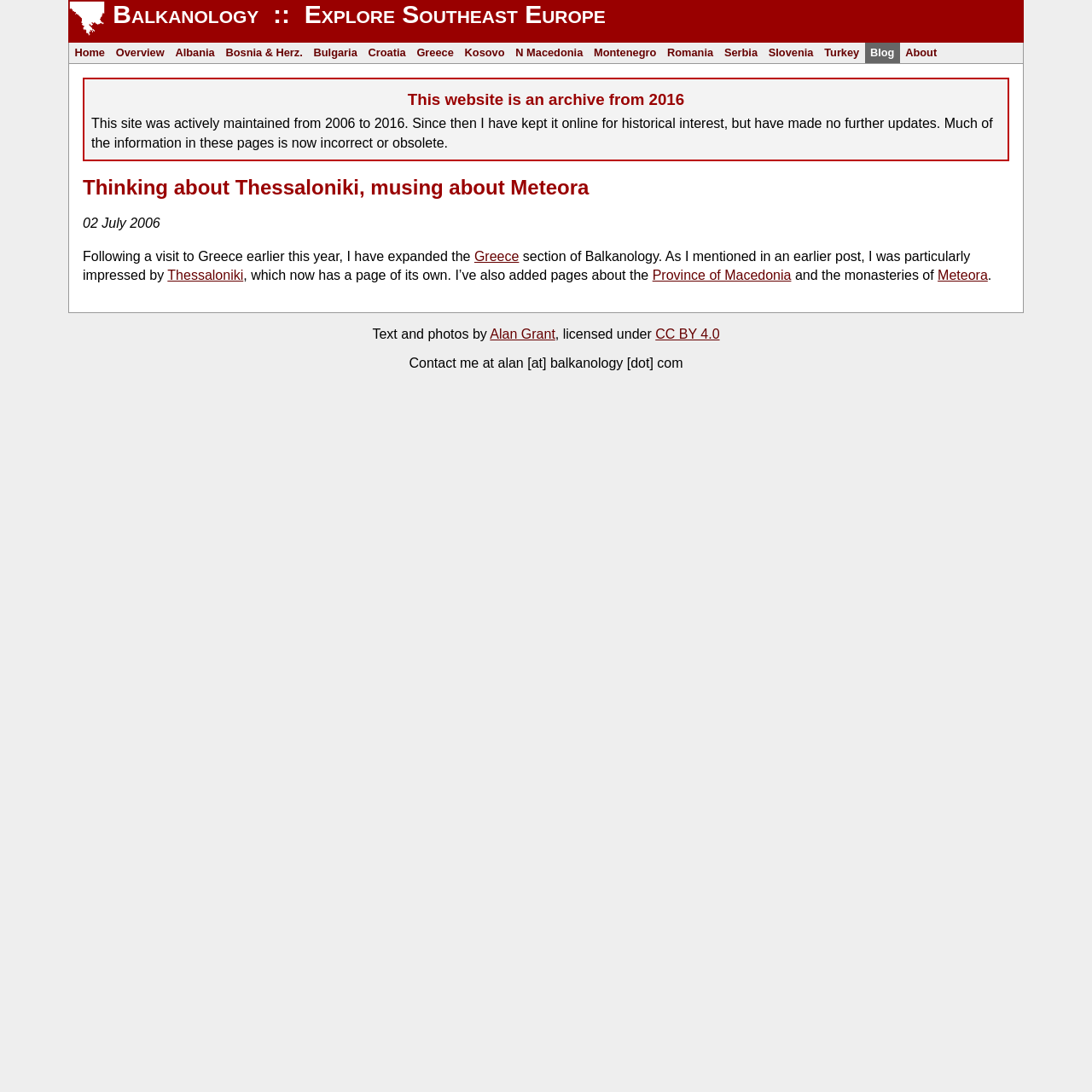Please locate the bounding box coordinates of the element that should be clicked to complete the given instruction: "Explore Meteora".

[0.859, 0.245, 0.905, 0.259]